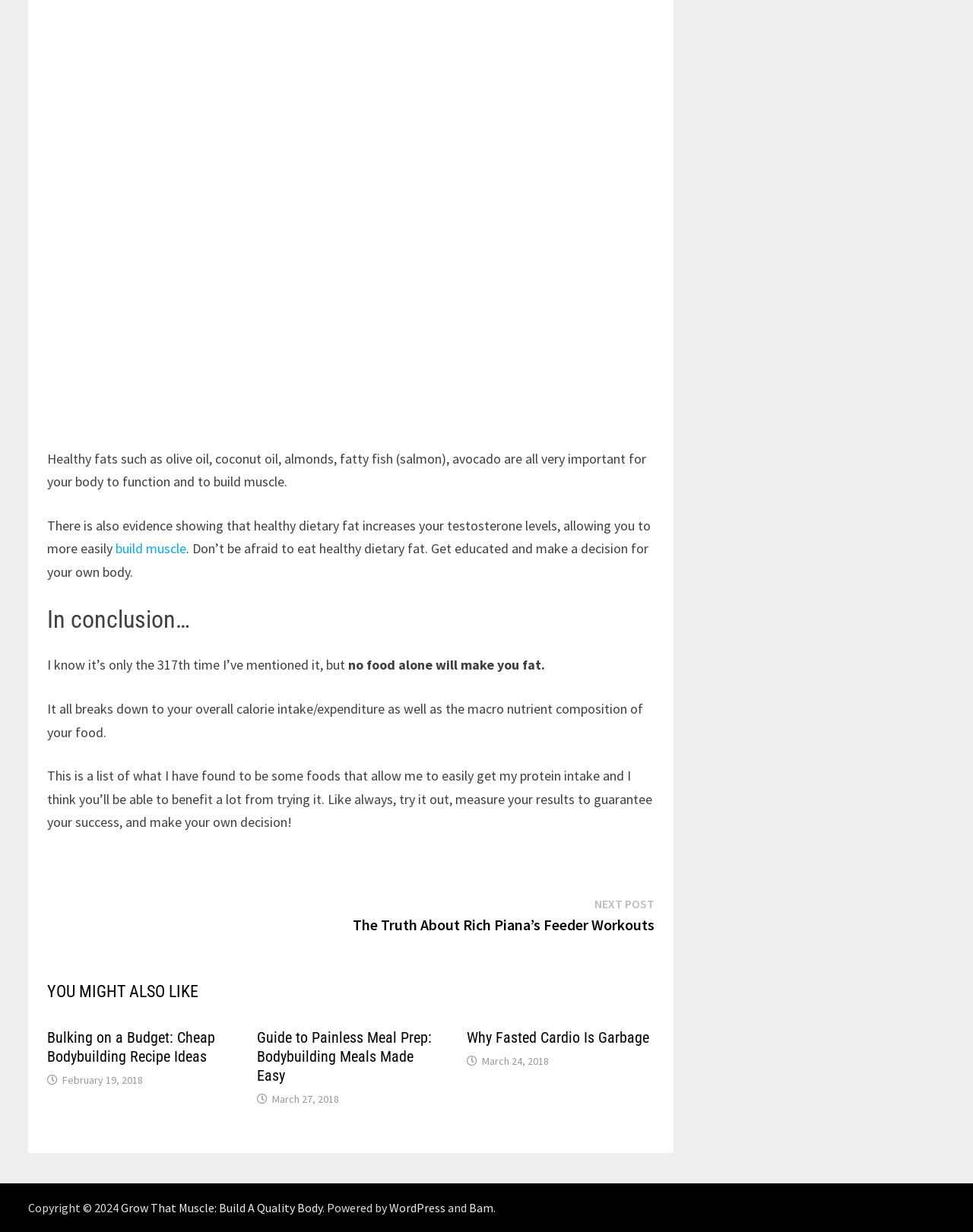Please identify the bounding box coordinates of the element's region that should be clicked to execute the following instruction: "Read the next post: The Truth About Rich Piana’s Feeder Workouts". The bounding box coordinates must be four float numbers between 0 and 1, i.e., [left, top, right, bottom].

[0.362, 0.707, 0.672, 0.739]